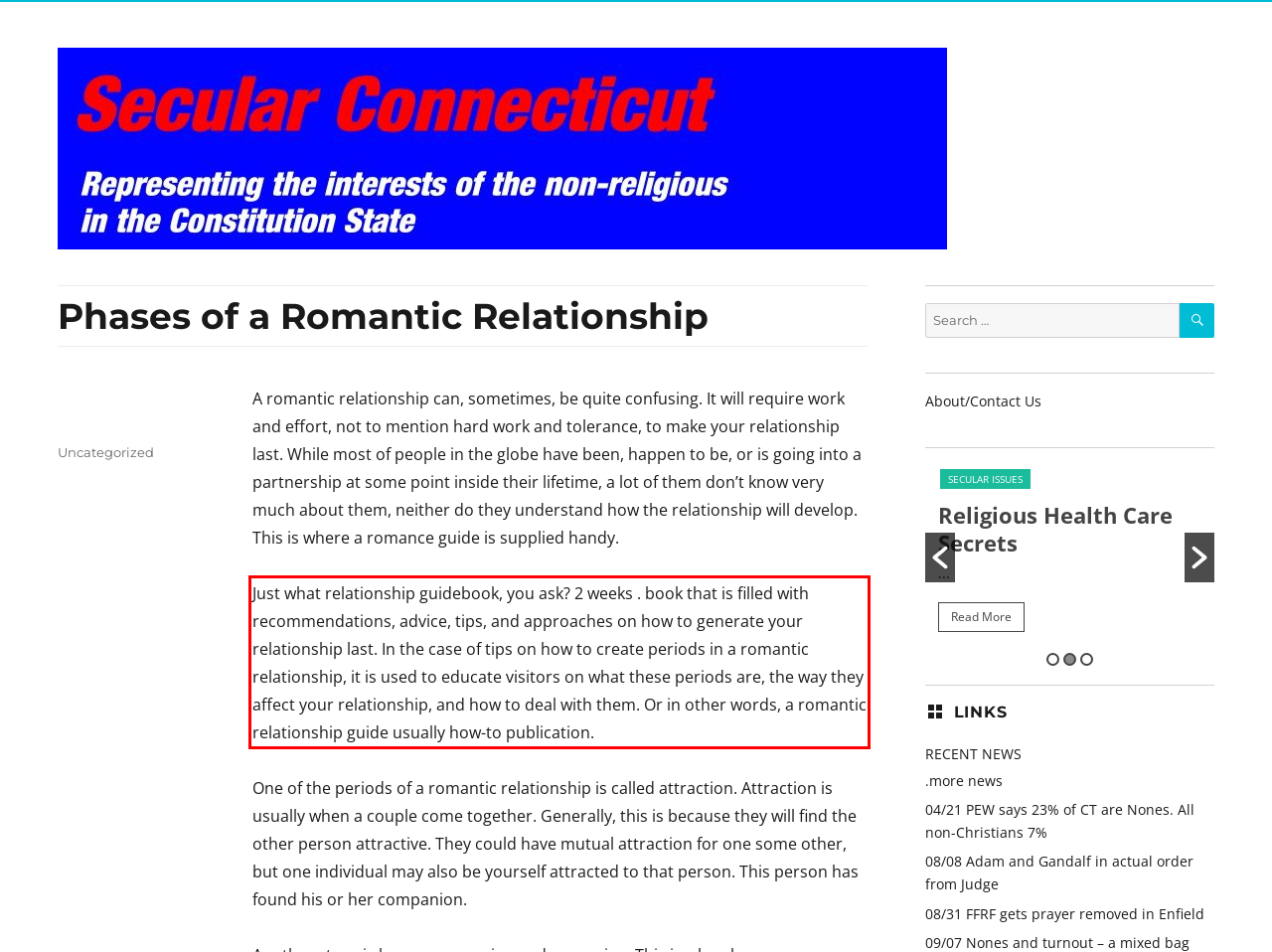The screenshot you have been given contains a UI element surrounded by a red rectangle. Use OCR to read and extract the text inside this red rectangle.

Just what relationship guidebook, you ask? 2 weeks . book that is filled with recommendations, advice, tips, and approaches on how to generate your relationship last. In the case of tips on how to create periods in a romantic relationship, it is used to educate visitors on what these periods are, the way they affect your relationship, and how to deal with them. Or in other words, a romantic relationship guide usually how-to publication.